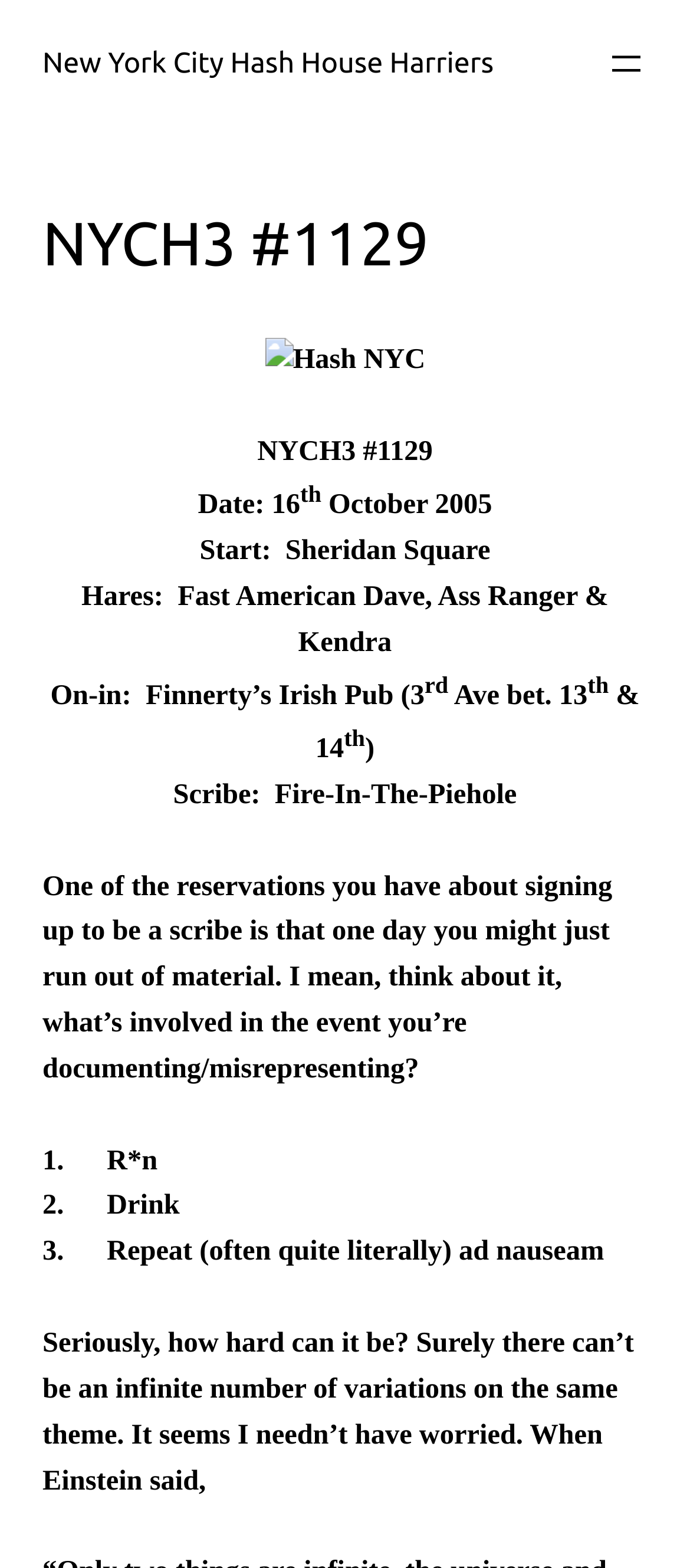Give a detailed explanation of the elements present on the webpage.

The webpage is about a hash house harriers event, specifically NYCH3 #1129, which took place on October 16, 2005. At the top of the page, there is a link to "New York City Hash House Harriers" and a button to open a menu. Below these elements, there is a heading "NYCH3 #1129" and an image of "Hash NYC".

The main content of the page is divided into sections, with the first section providing details about the event. This section includes the date, start location, and hares' names. The start location is listed as Sheridan Square, and the hares are Fast American Dave, Ass Ranger, and Kendra.

The next section provides information about the on-in location, which is Finnerty's Irish Pub, located on an avenue between 13th and 14th streets. The scribe of the event is Fire-In-The-Piehole.

The main content of the page is a written piece by the scribe, which discusses the challenges of writing about hash house harriers events. The text is divided into numbered sections, with the first section discussing the idea that one might run out of material to write about. The subsequent sections provide humorous examples of the types of things that might be written about, including running, drinking, and repeating these activities.

Throughout the page, there are several instances of superscript text, which appear to be abbreviations or ordinal numbers. There are also several instances of non-breaking spaces, which are represented by "\xa0".